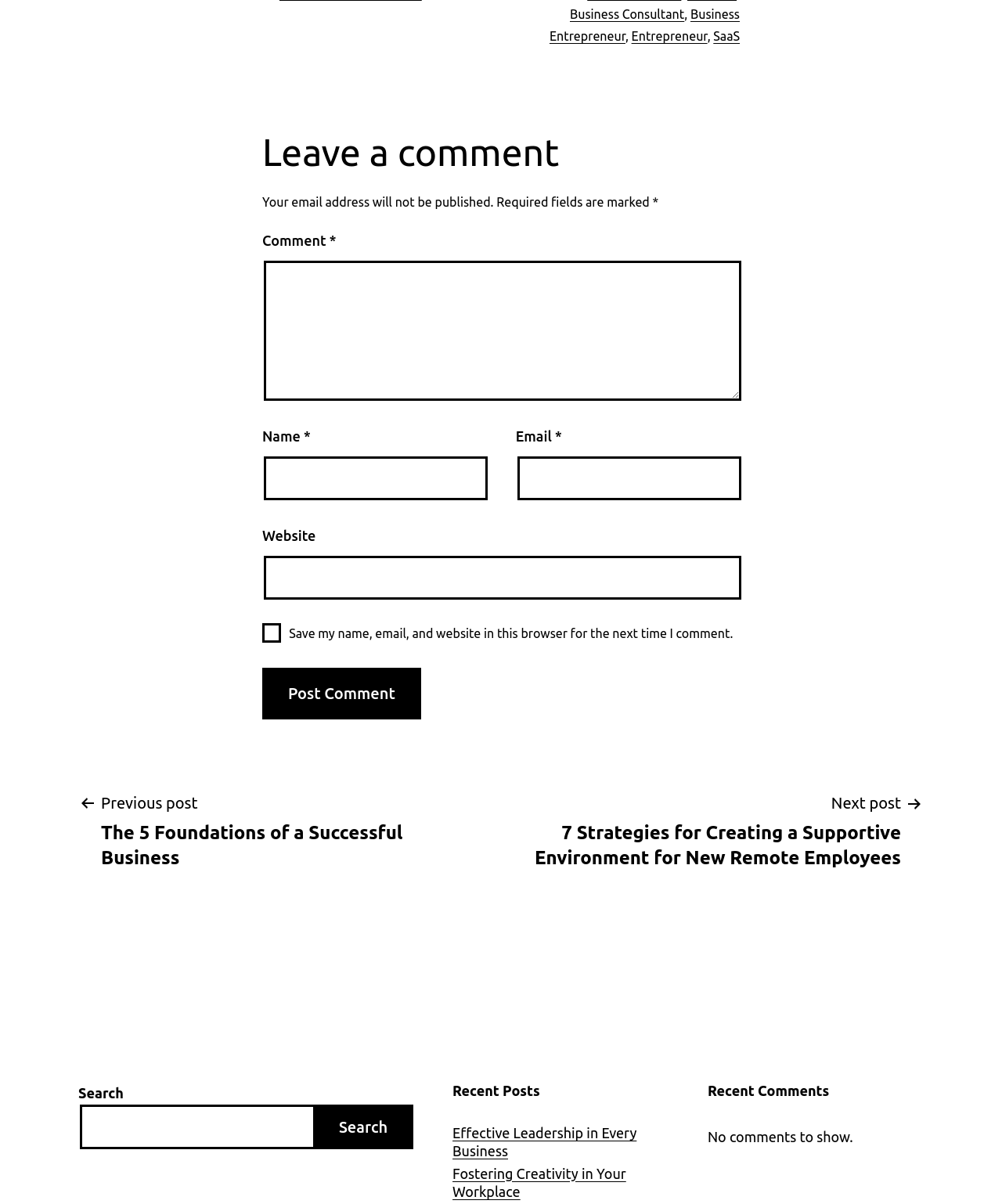Identify the bounding box of the UI element that matches this description: "Search".

[0.312, 0.918, 0.413, 0.955]